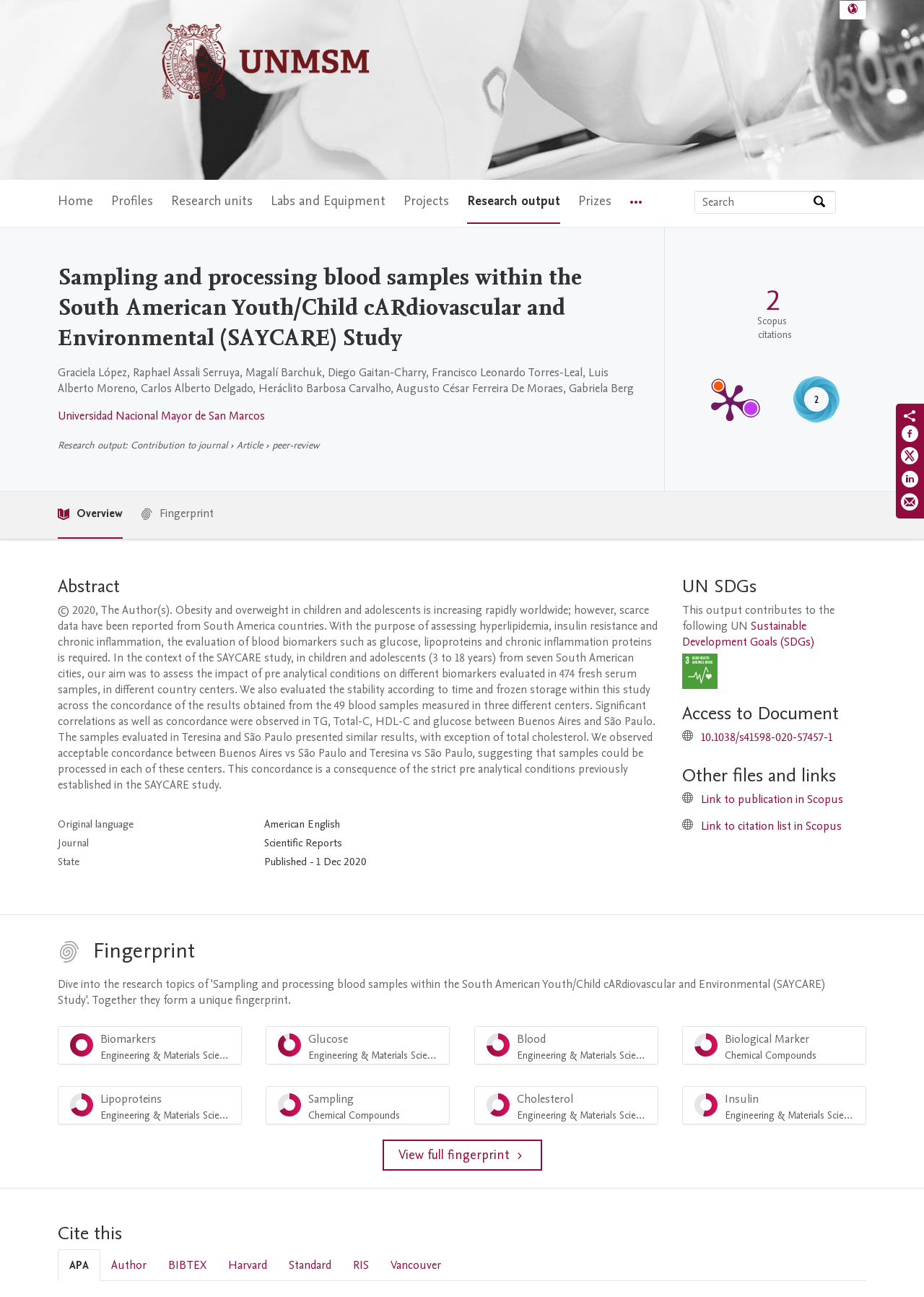What is the name of the journal where the article was published?
Answer briefly with a single word or phrase based on the image.

Scientific Reports